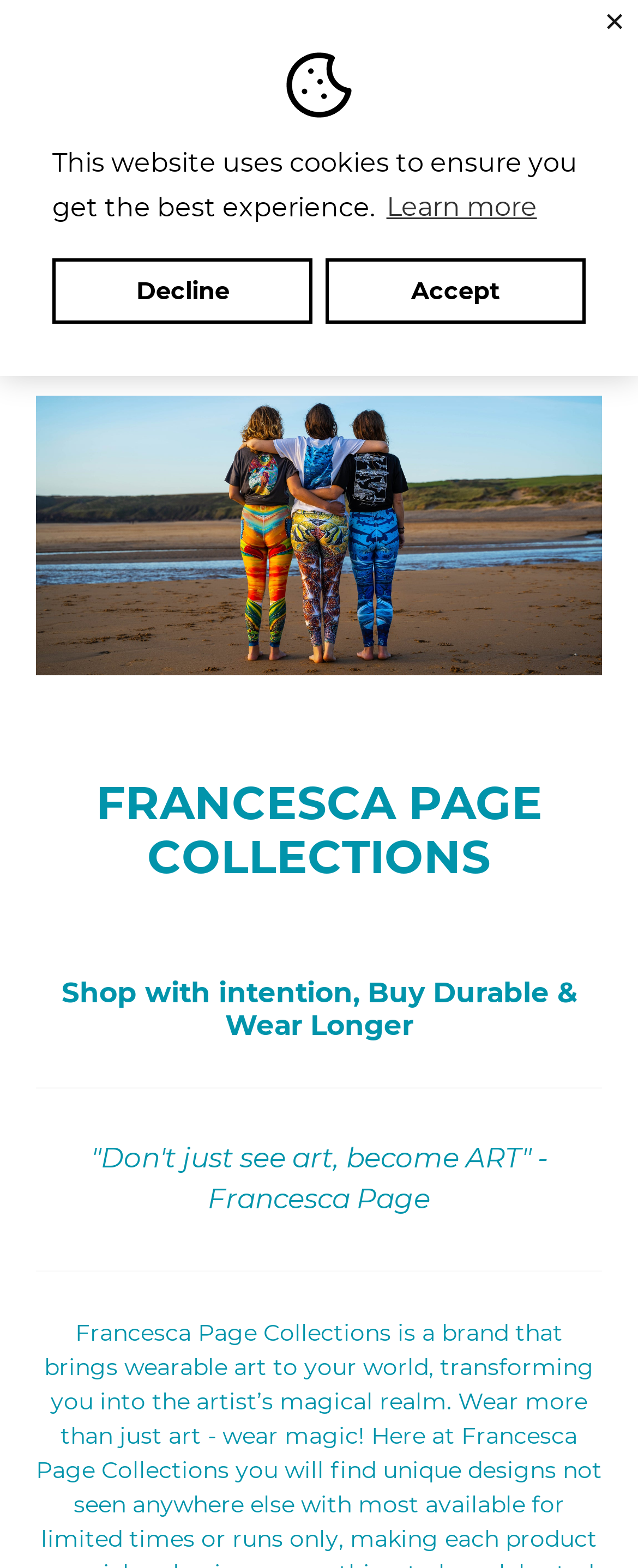Return the bounding box coordinates of the UI element that corresponds to this description: "Log in". The coordinates must be given as four float numbers in the range of 0 and 1, [left, top, right, bottom].

[0.644, 0.076, 0.751, 0.121]